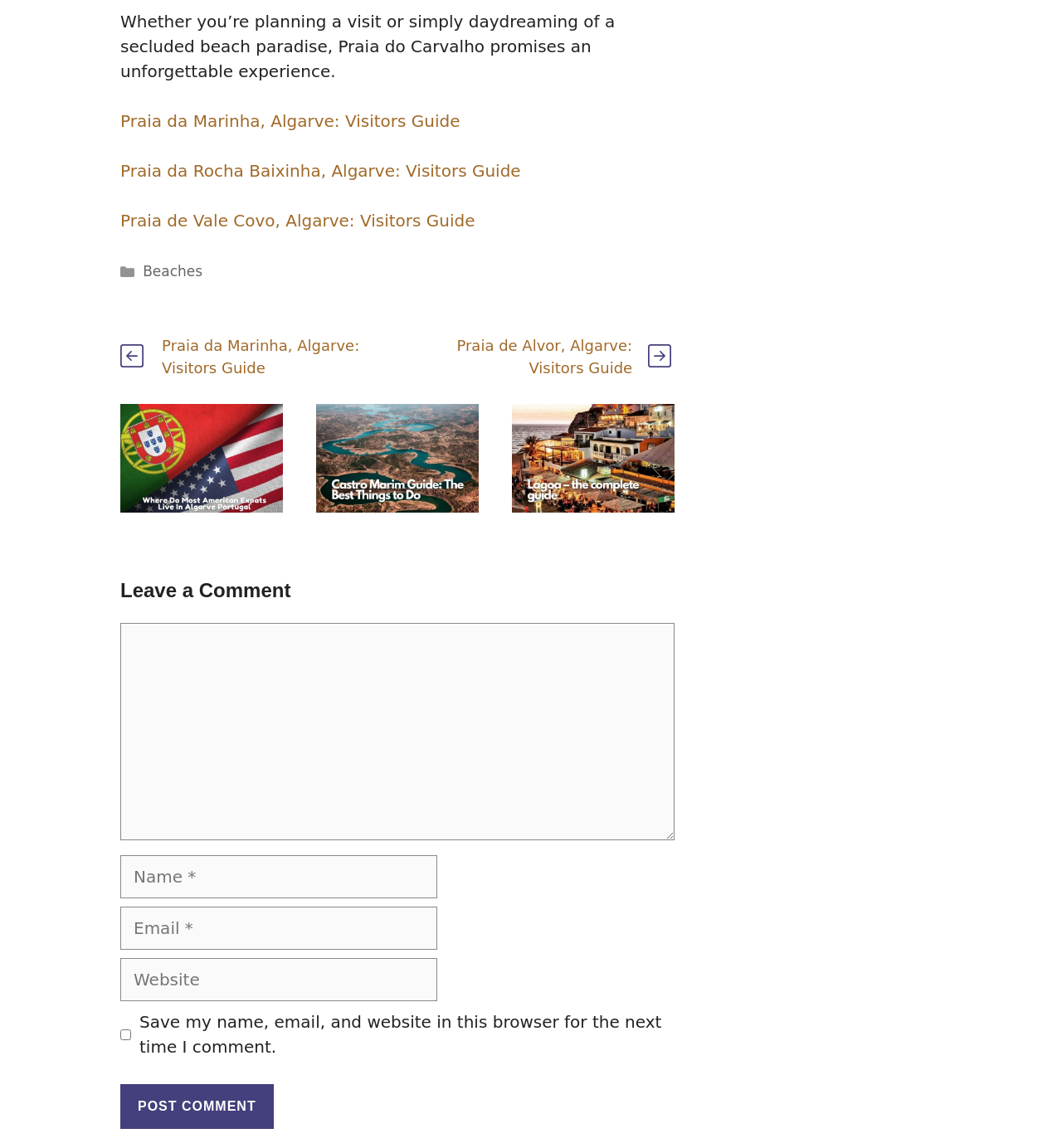What is the purpose of the links in the middle section?
Look at the image and respond with a single word or a short phrase.

Visitors guides